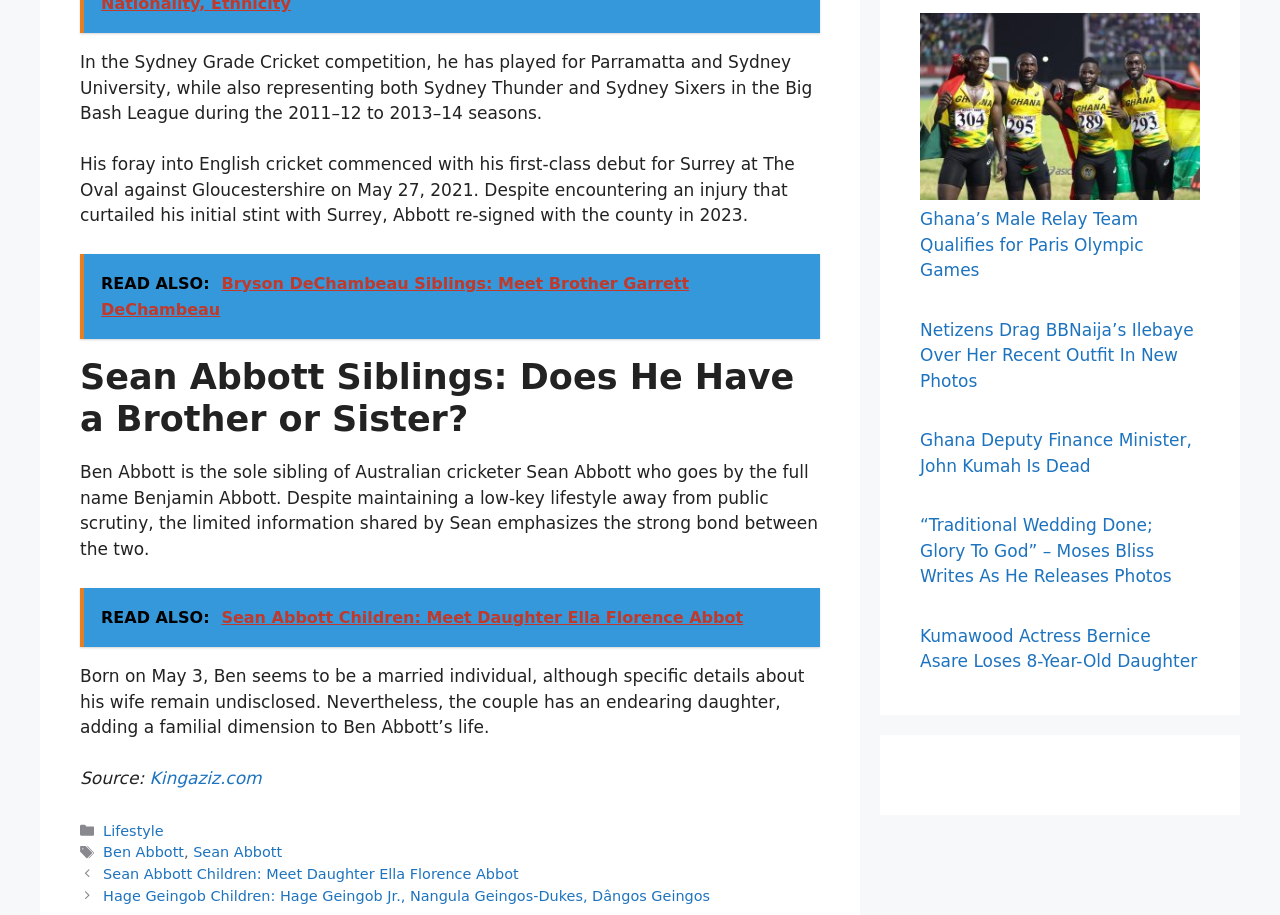What is the source of the information on this webpage?
Please elaborate on the answer to the question with detailed information.

The webpage mentions 'Source: Kingaziz.com' at the bottom, indicating that the information on this webpage is sourced from Kingaziz.com.